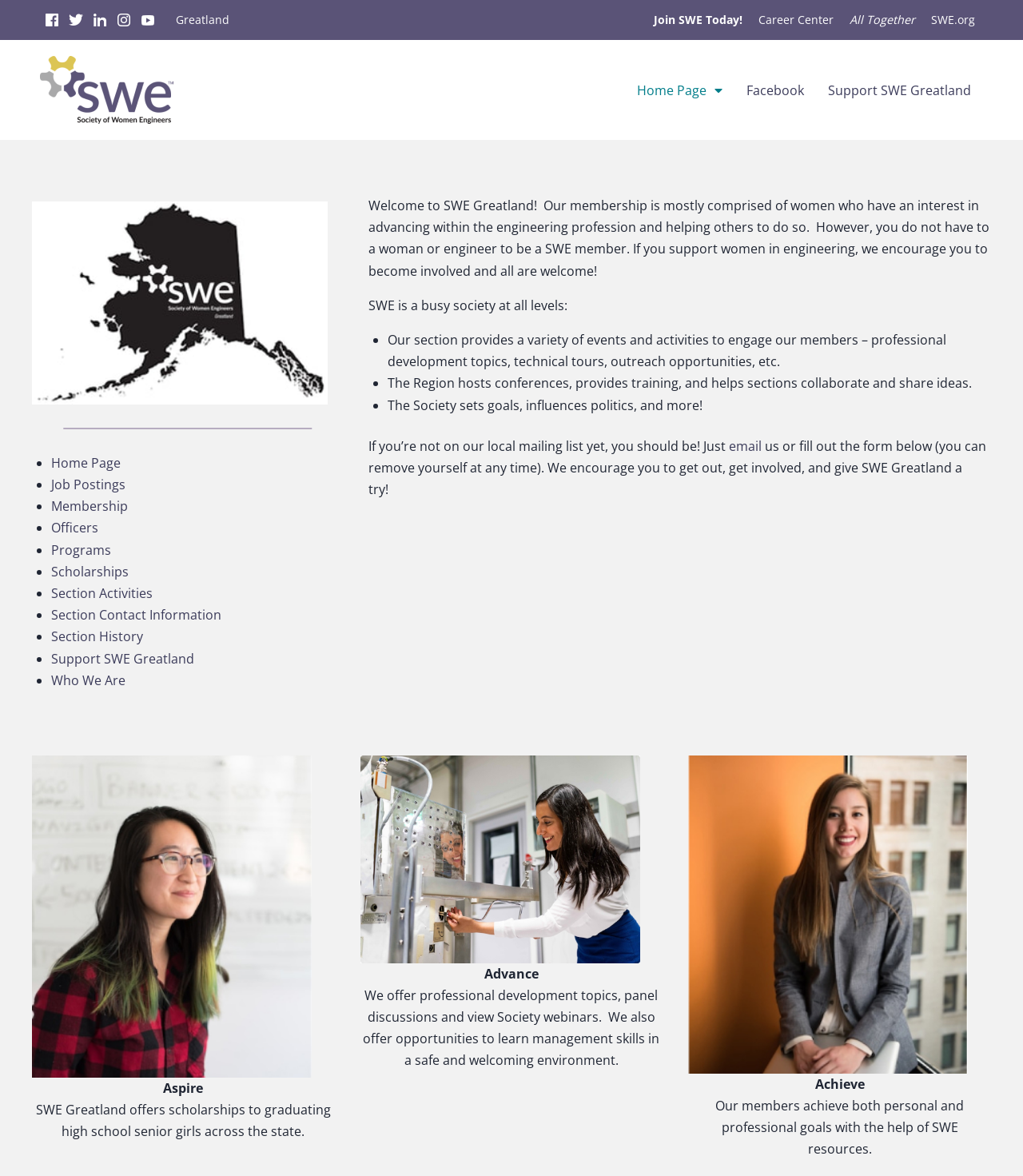Please identify the bounding box coordinates of the clickable area that will allow you to execute the instruction: "View Job Postings".

[0.05, 0.405, 0.123, 0.419]